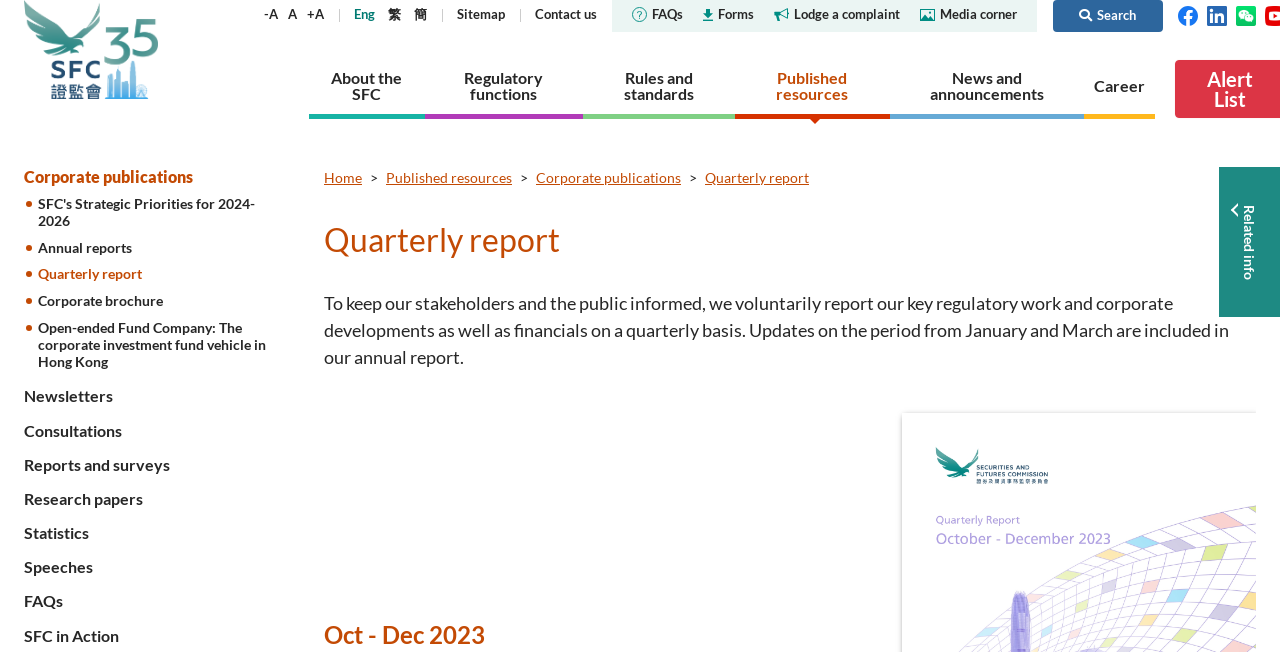Using the details in the image, give a detailed response to the question below:
What is the purpose of the 'Sitemap' link?

The 'Sitemap' link is located in the top-right corner of the webpage, and its purpose is to provide a quick way to navigate the website and find specific pages or sections.